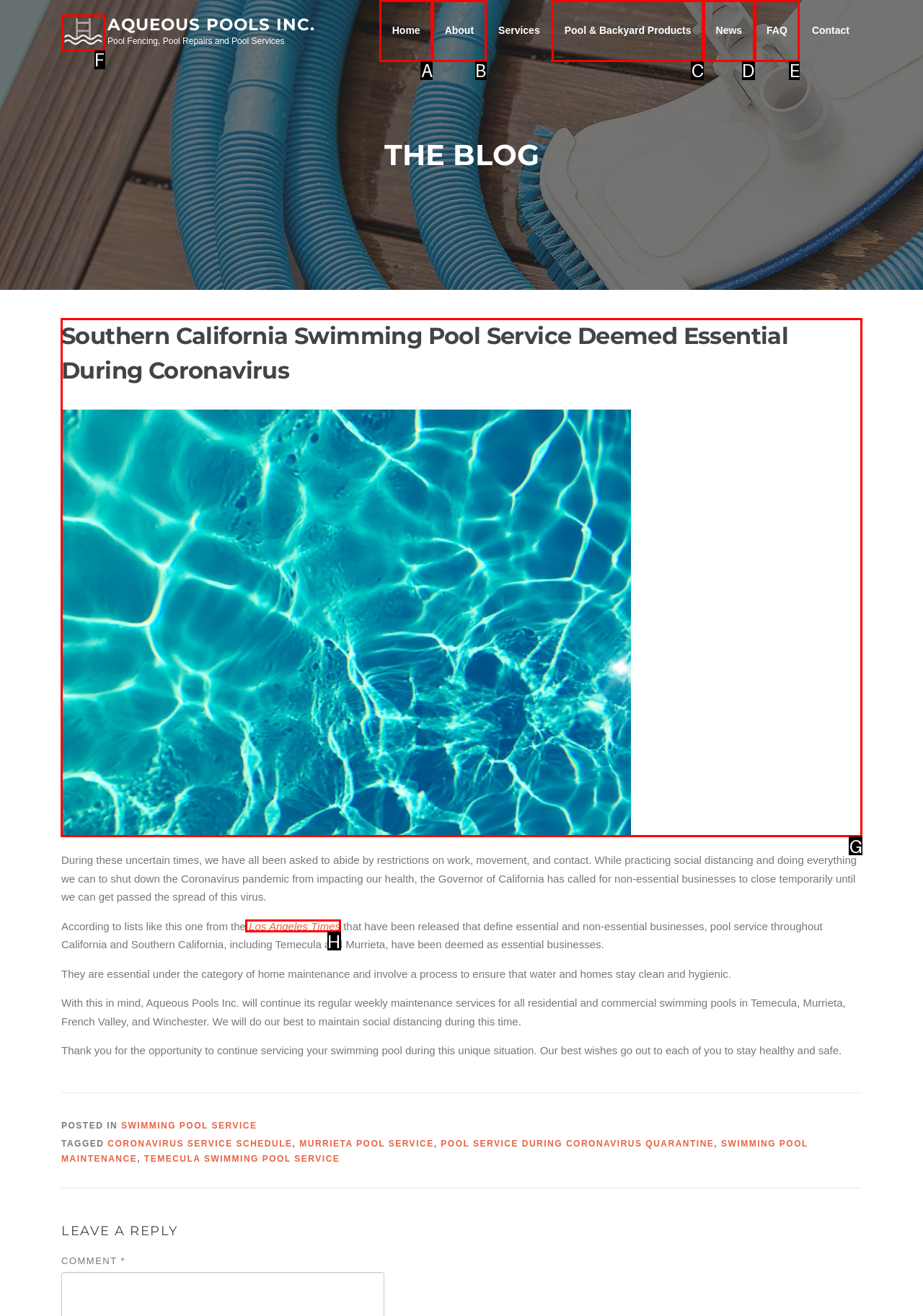Choose the HTML element that needs to be clicked for the given task: Read the article about pool service during coronavirus Respond by giving the letter of the chosen option.

G